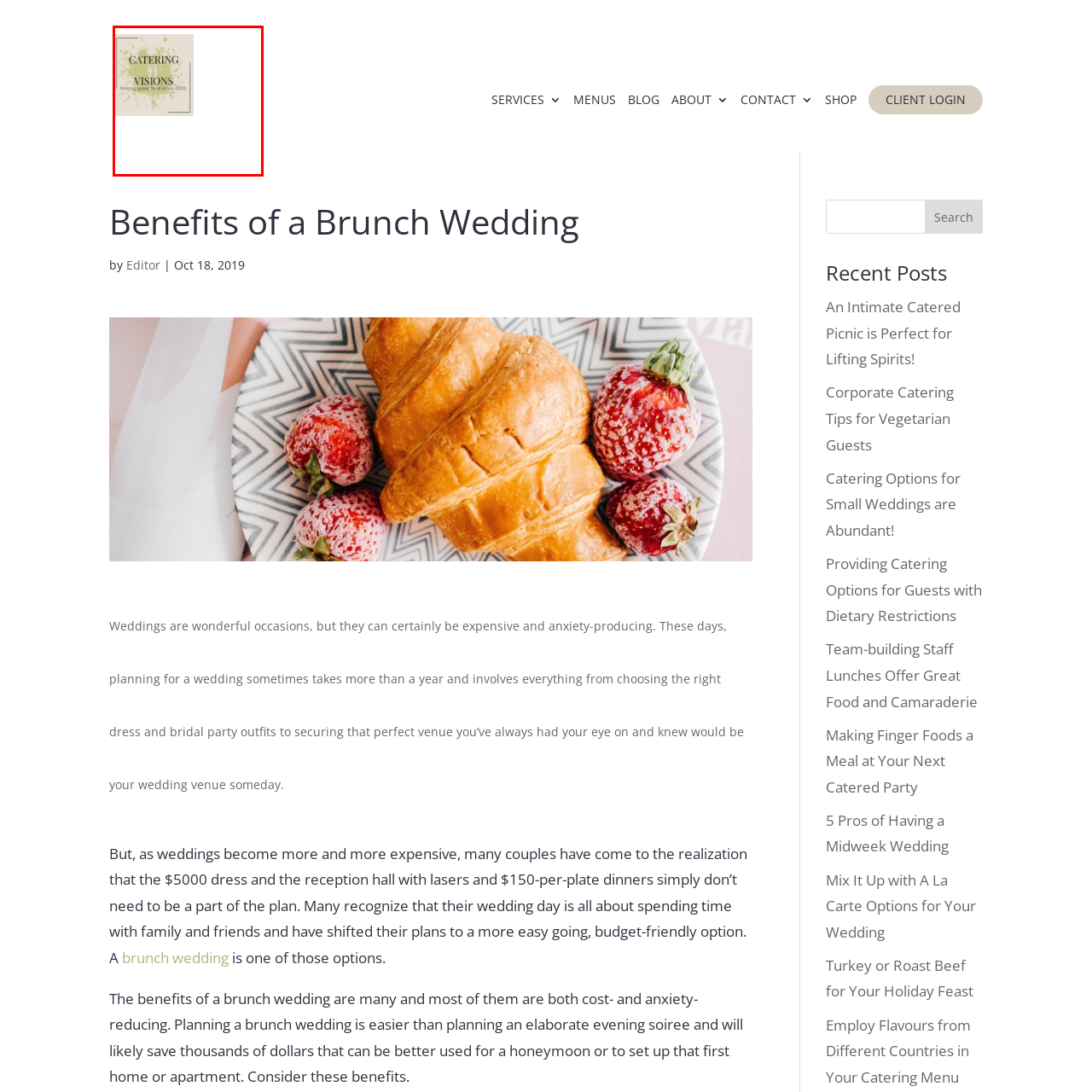What is the year mentioned in the tagline?
Direct your attention to the image enclosed by the red bounding box and provide a detailed answer to the question.

The tagline 'bringing great food since 1985' indicates the company's long-standing commitment to quality catering services, and the year mentioned in the tagline is 1985.